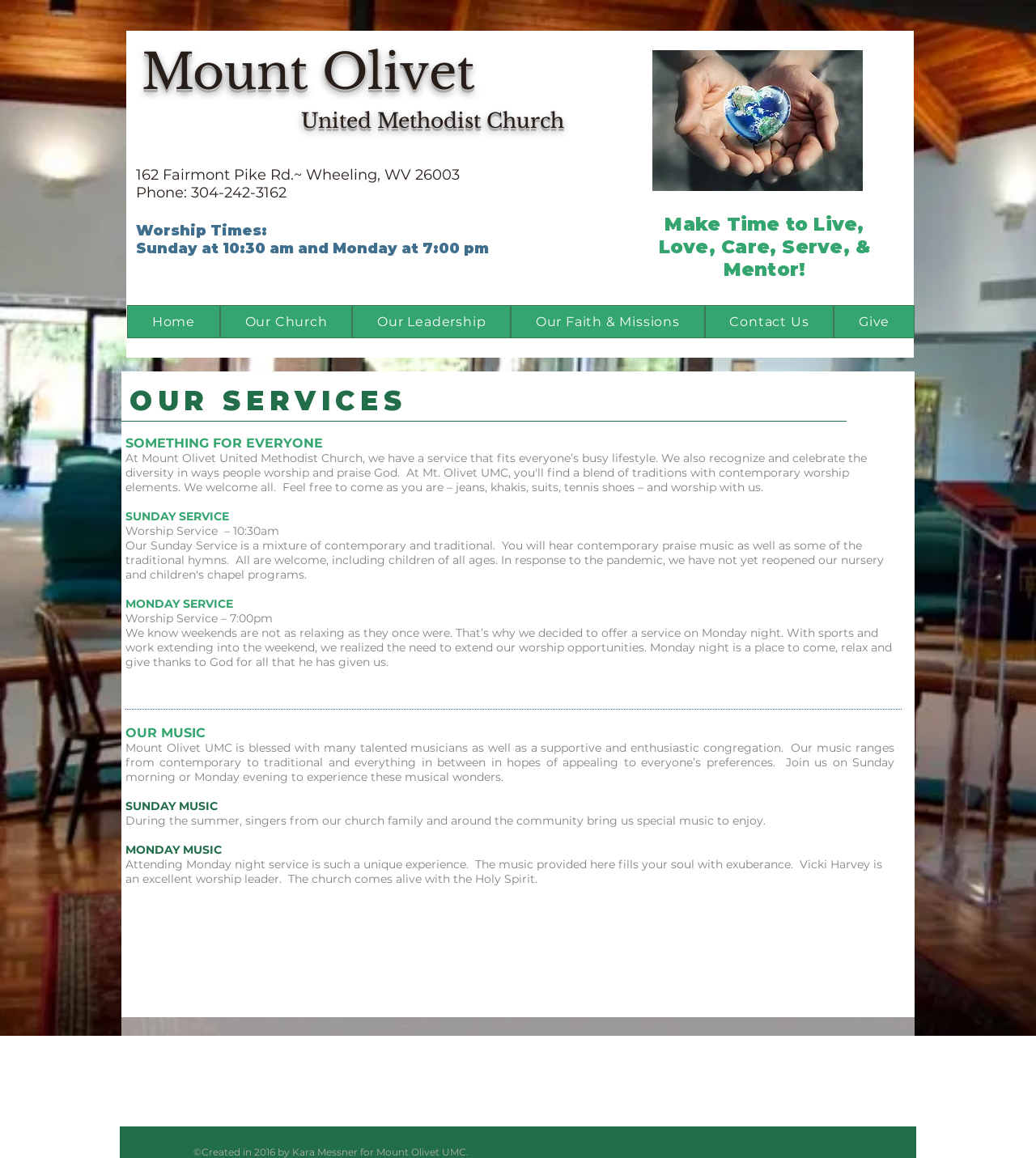Offer a detailed account of what is visible on the webpage.

The webpage is about Mount Olivet United Methodist Church, showcasing its church services and activities. At the top, there are three headings: "Mount Olivet", "United Methodist Church", and the church's address and phone number. Below these headings, there is a worship times announcement, stating that the church has Sunday services at 10:30 am and Monday services at 7:00 pm.

To the right of the worship times announcement, there is a large image, likely a photo, with a caption "hands-world-hear-500x333-1.jpg". Below the image, there is a heading that reads "Make Time to Live, Love, Care, Serve, & Mentor!".

On the top navigation bar, there are six buttons: "Home", "Our Church", "Our Leadership", "Our Faith & Missions", "Contact Us", and "Give". These buttons likely lead to different sections of the website.

The main content of the webpage is divided into sections. The first section is titled "OUR SERVICES" and has three subheadings: "SUNDAY SERVICE", "MONDAY SERVICE", and "OUR MUSIC". Under each subheading, there is a brief description of the service or music style. The Sunday service is described as a worship service at 10:30 am, while the Monday service is described as a worship service at 7:00 pm, with an additional explanation of why the church offers a Monday night service.

The "OUR MUSIC" section describes the church's music style, which ranges from contemporary to traditional, and invites visitors to experience the music on Sunday morning or Monday evening. There are also two subheadings under "OUR MUSIC": "SUNDAY MUSIC" and "MONDAY MUSIC", which provide more details about the music styles and experiences on each day.

At the very bottom of the webpage, there is a copyright notice stating that the website was created in 2016 by Kara Messner for Mount Olivet UMC.